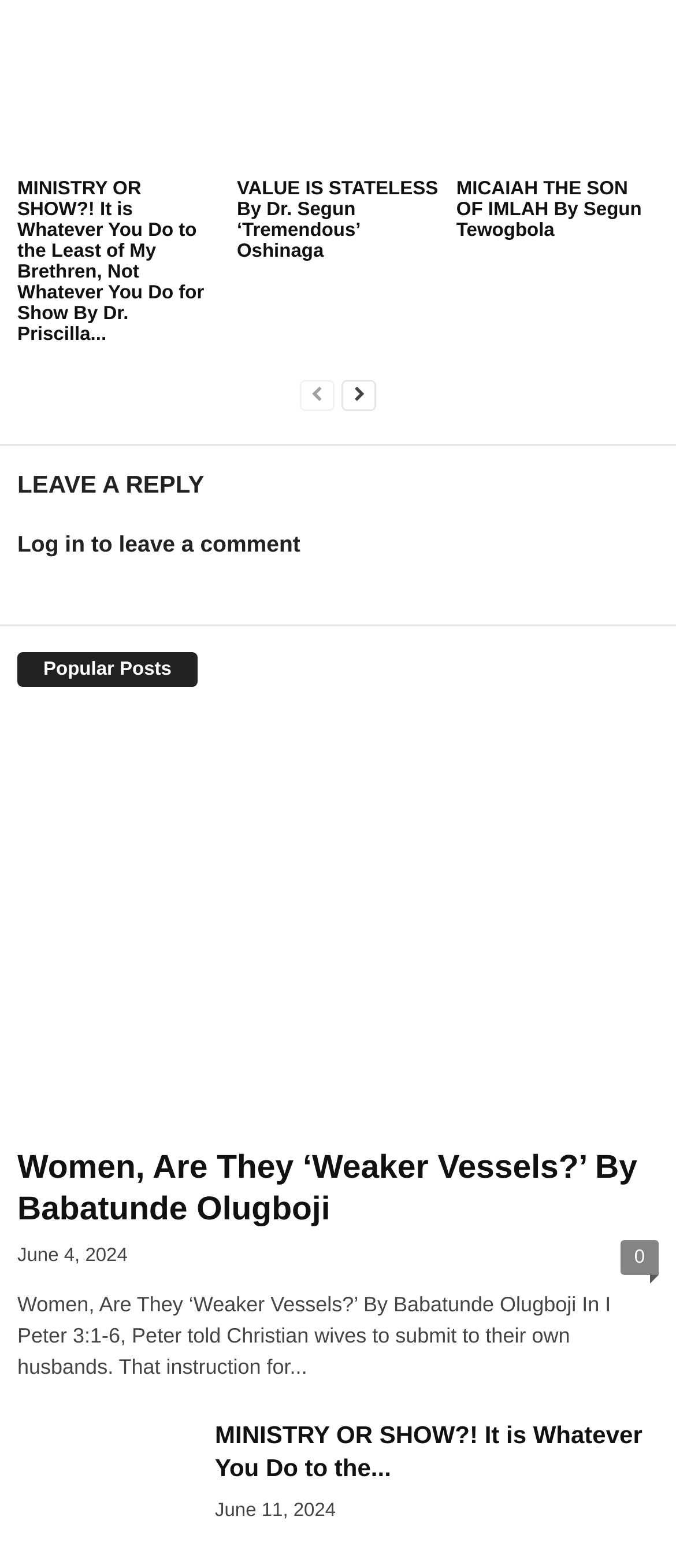Locate the bounding box coordinates of the element's region that should be clicked to carry out the following instruction: "Go to the next page". The coordinates need to be four float numbers between 0 and 1, i.e., [left, top, right, bottom].

[0.505, 0.239, 0.556, 0.262]